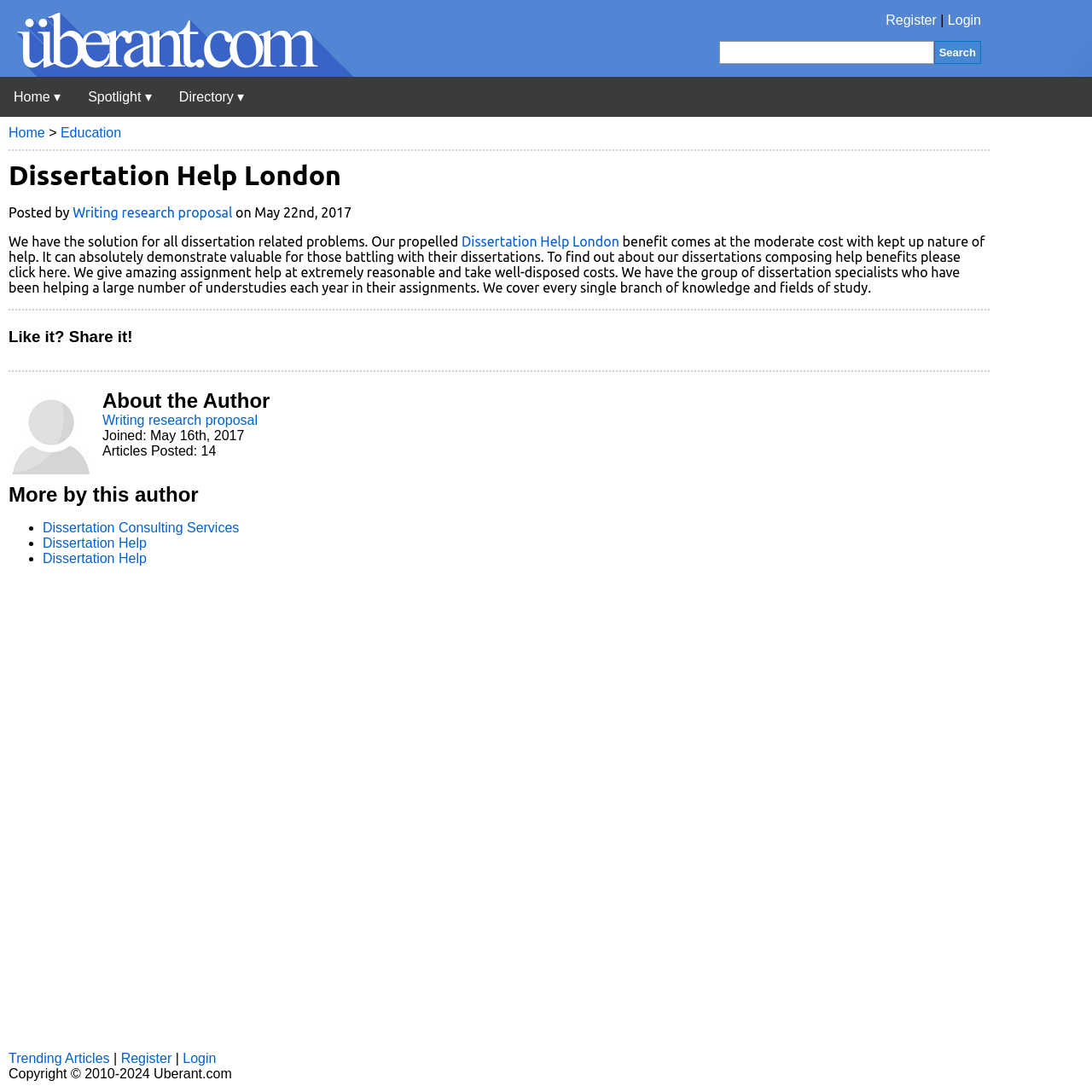Pinpoint the bounding box coordinates of the element that must be clicked to accomplish the following instruction: "Click on Entertainment". The coordinates should be in the format of four float numbers between 0 and 1, i.e., [left, top, right, bottom].

None